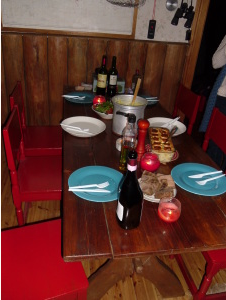What type of lighting is used in the scene?
Please give a detailed and elaborate explanation in response to the question.

Soft candlelight adds warmth to the scene, creating an intimate dining setting perfect for laughter and stories shared over food, which indicates that the lighting used in the scene is candlelight.